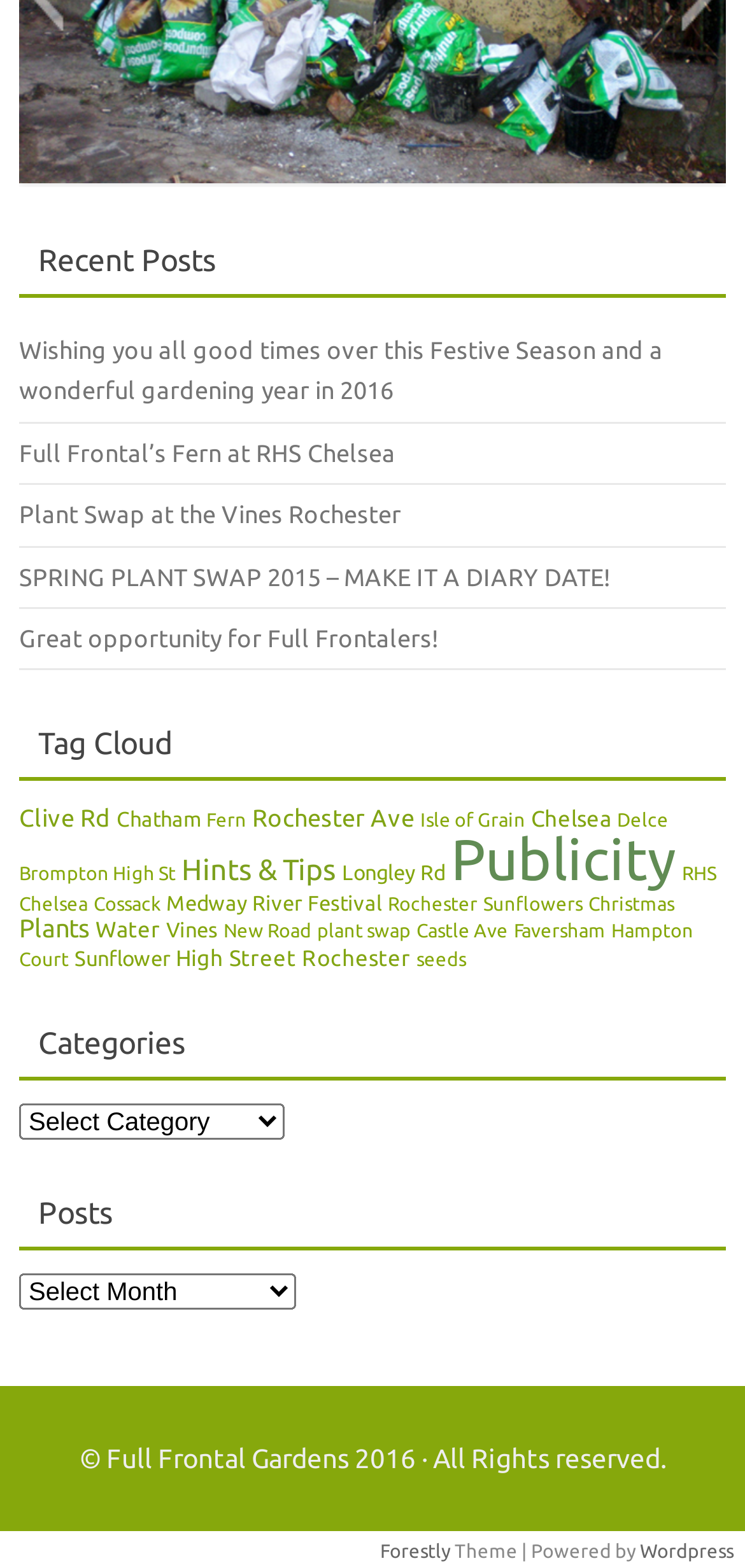Carefully examine the image and provide an in-depth answer to the question: What is the purpose of the 'Tag Cloud' section?

The 'Tag Cloud' section contains multiple links with different tags, such as 'Clive Rd', 'Fern', and 'Rochester Ave'. This suggests that the purpose of this section is to display popular tags or categories related to the website's content.